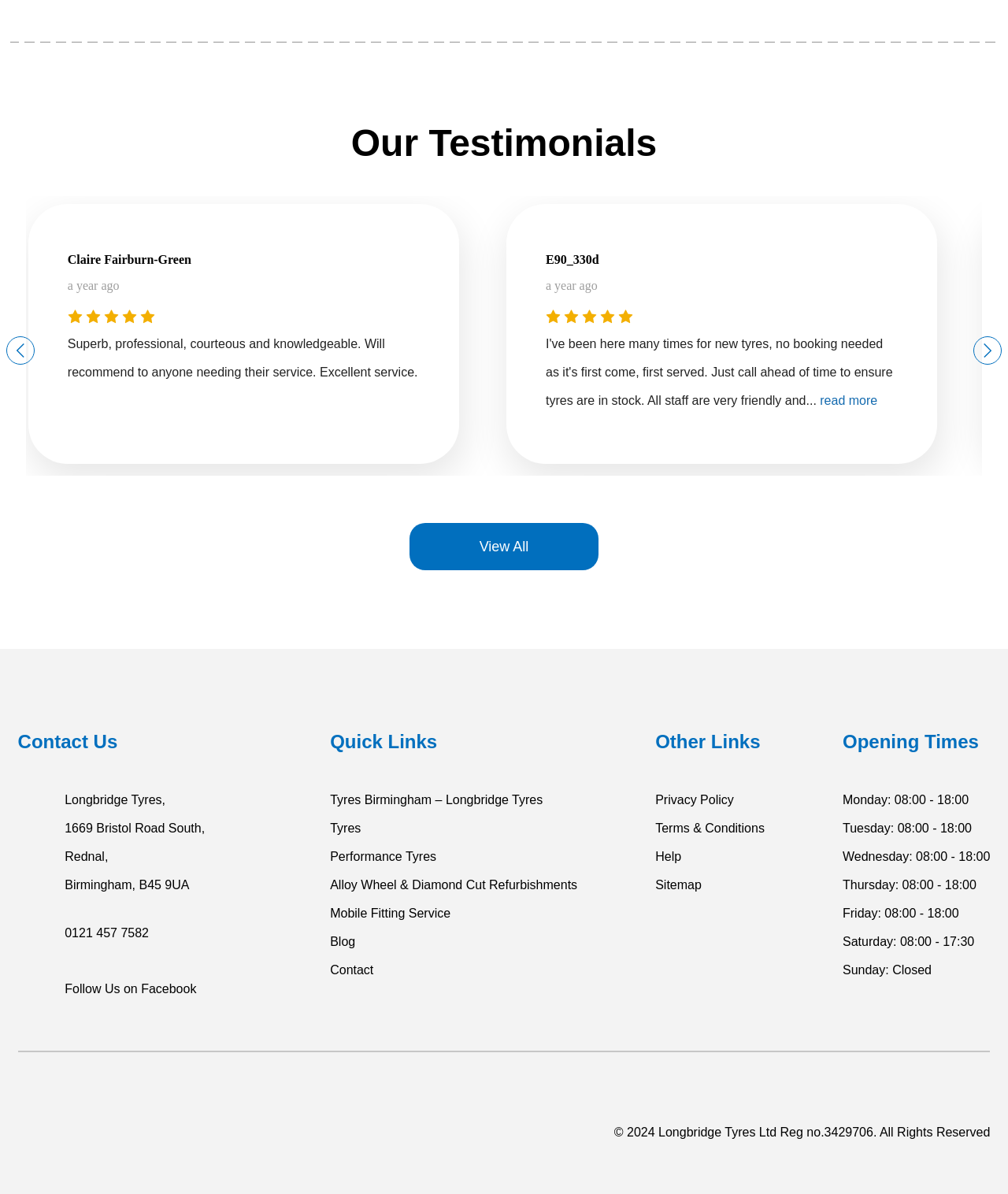What is the name of the company?
Please provide a comprehensive and detailed answer to the question.

I found the answer by looking at the heading 'Our Testimonials' and the link 'Longbridge Tyres Ltd' at the bottom of the page, which suggests that the company name is Longbridge Tyres Ltd.